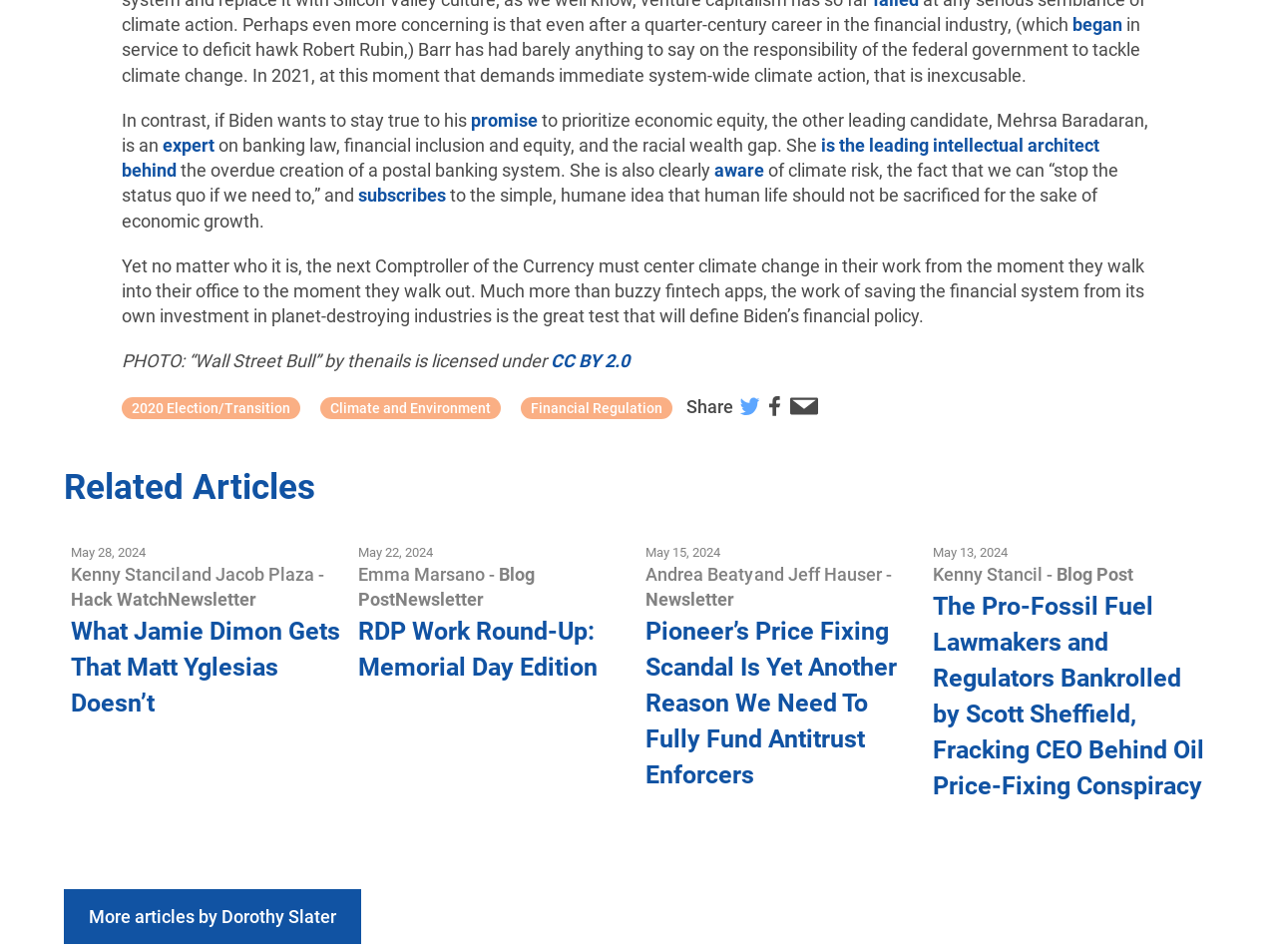Please identify the bounding box coordinates of the element I need to click to follow this instruction: "Check out more articles by Dorothy Slater".

[0.05, 0.934, 0.283, 0.992]